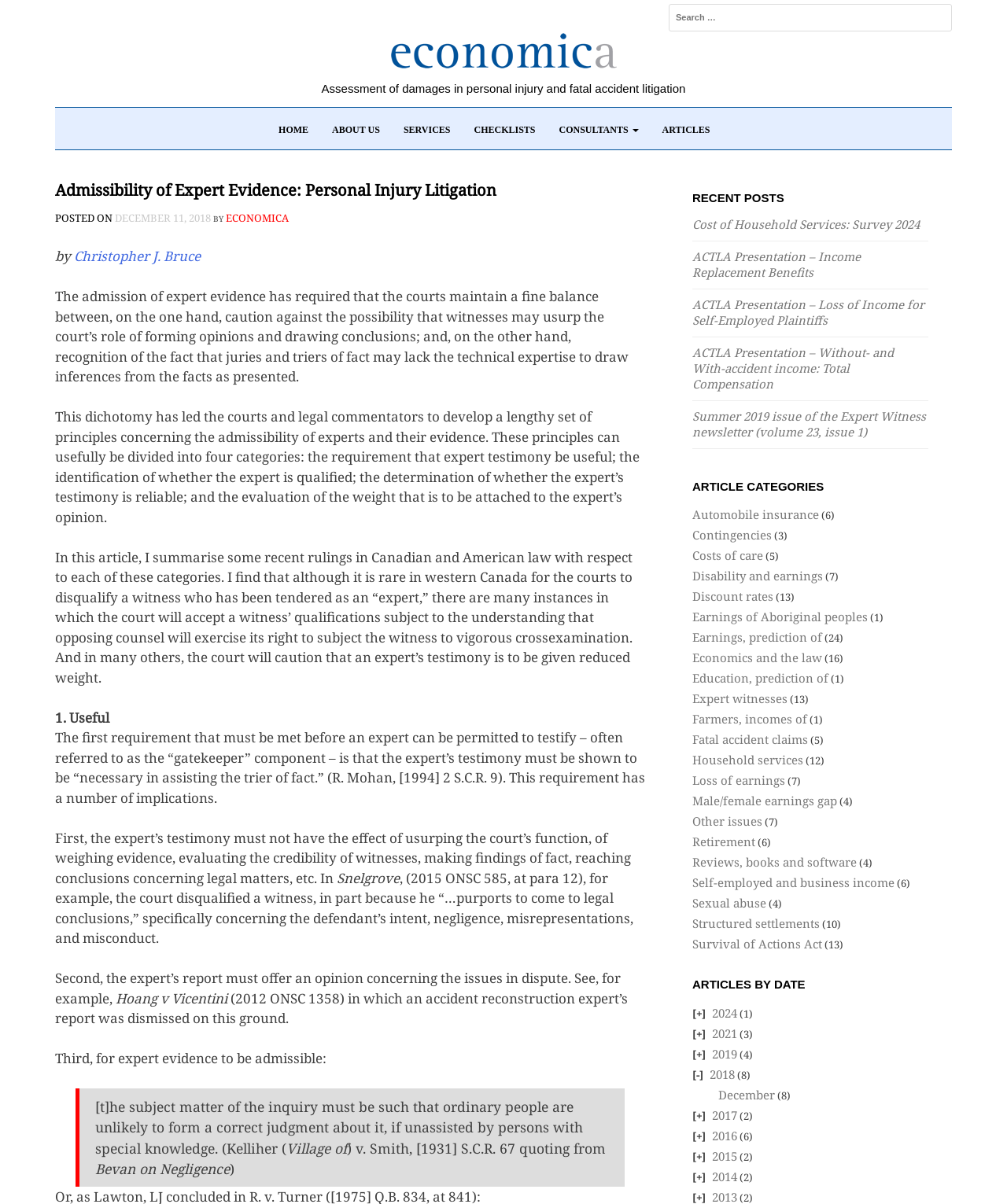What is the category of the article 'Cost of Household Services: Survey 2024'?
Your answer should be a single word or phrase derived from the screenshot.

Household services